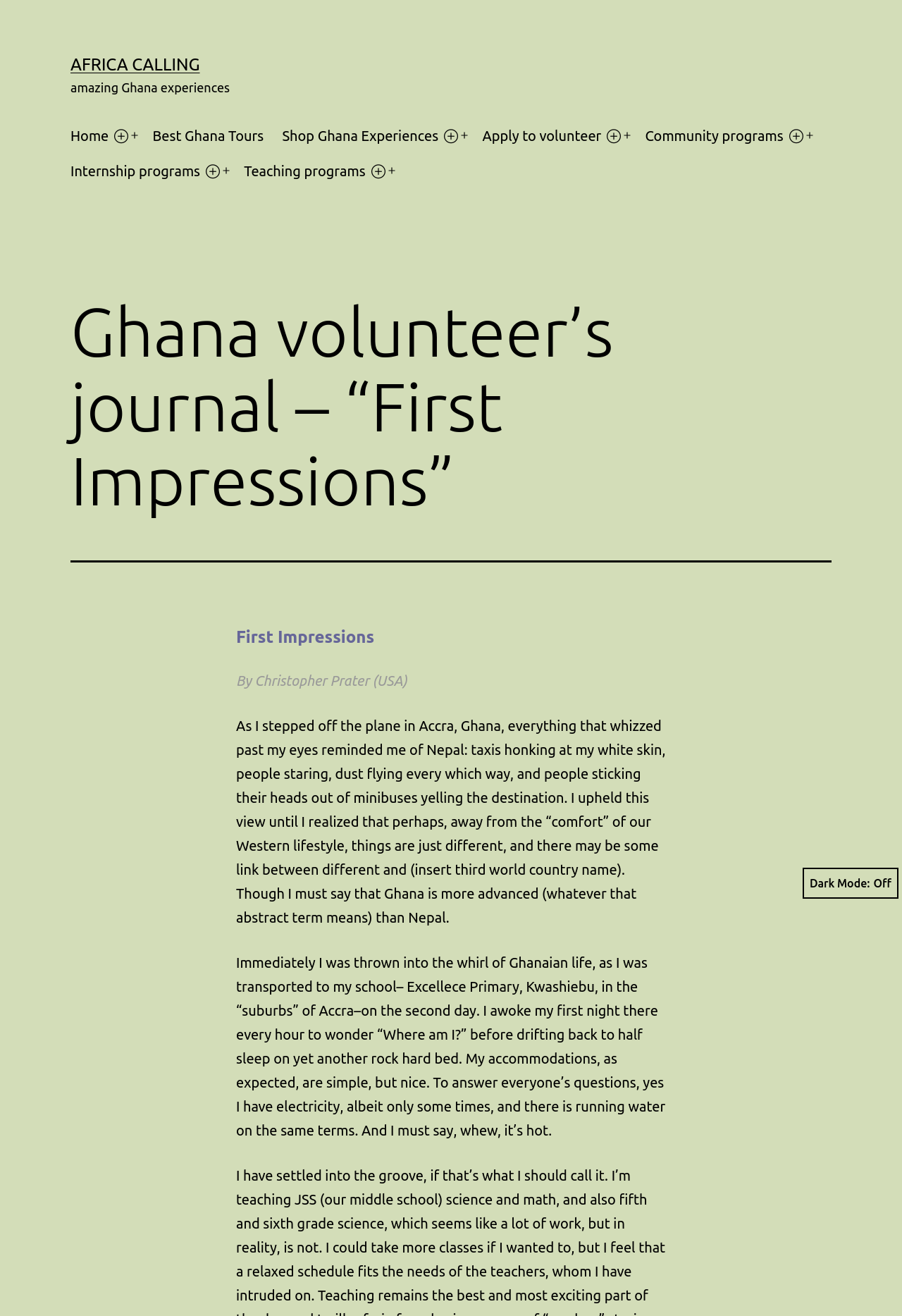Could you provide the bounding box coordinates for the portion of the screen to click to complete this instruction: "Click on 'Home'"?

[0.068, 0.09, 0.131, 0.117]